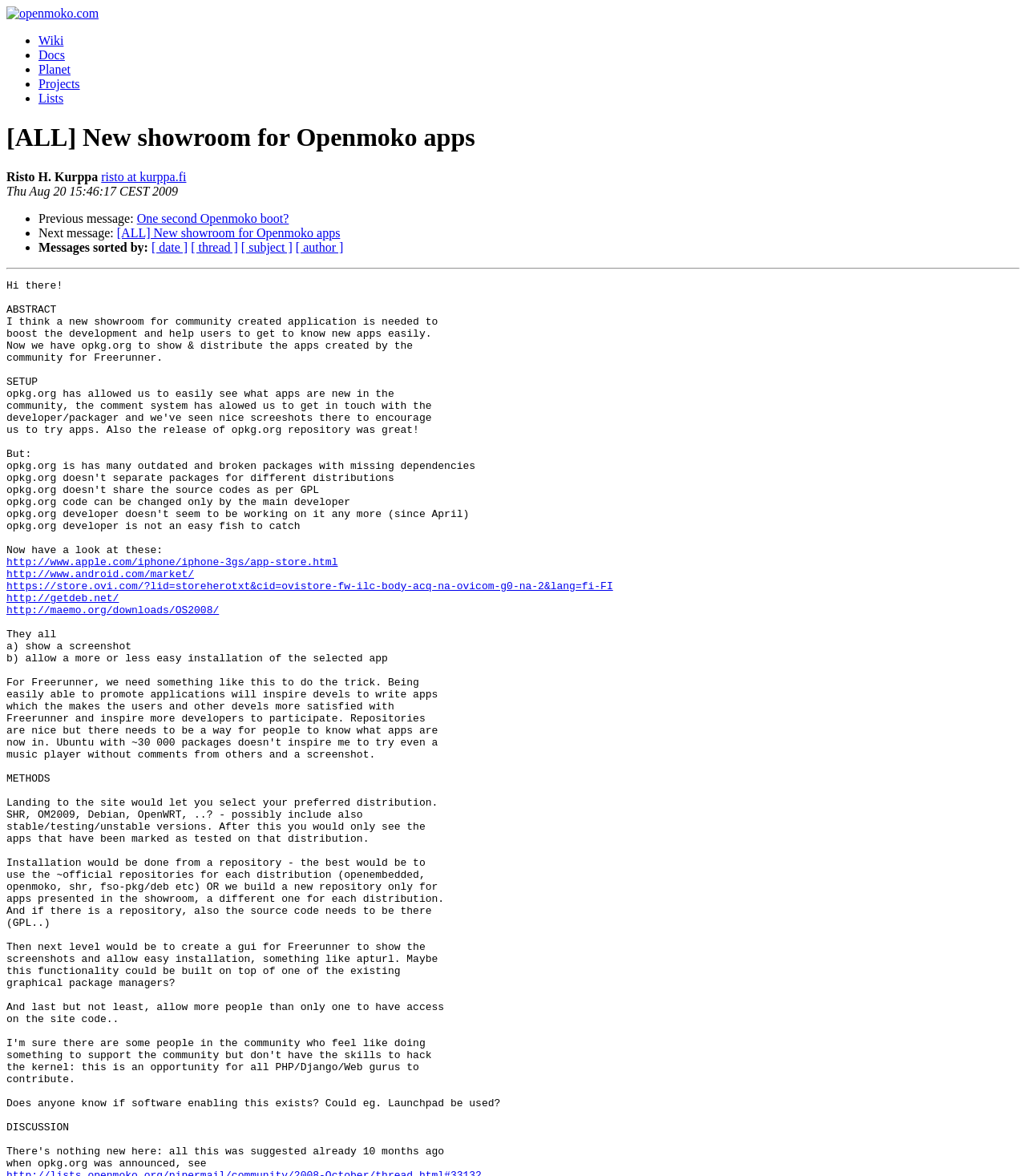Who is the author of the message?
Refer to the image and give a detailed response to the question.

The author of the message can be found by looking at the StaticText element with the text 'Risto H. Kurppa' which has a bounding box coordinate of [0.006, 0.144, 0.096, 0.156].